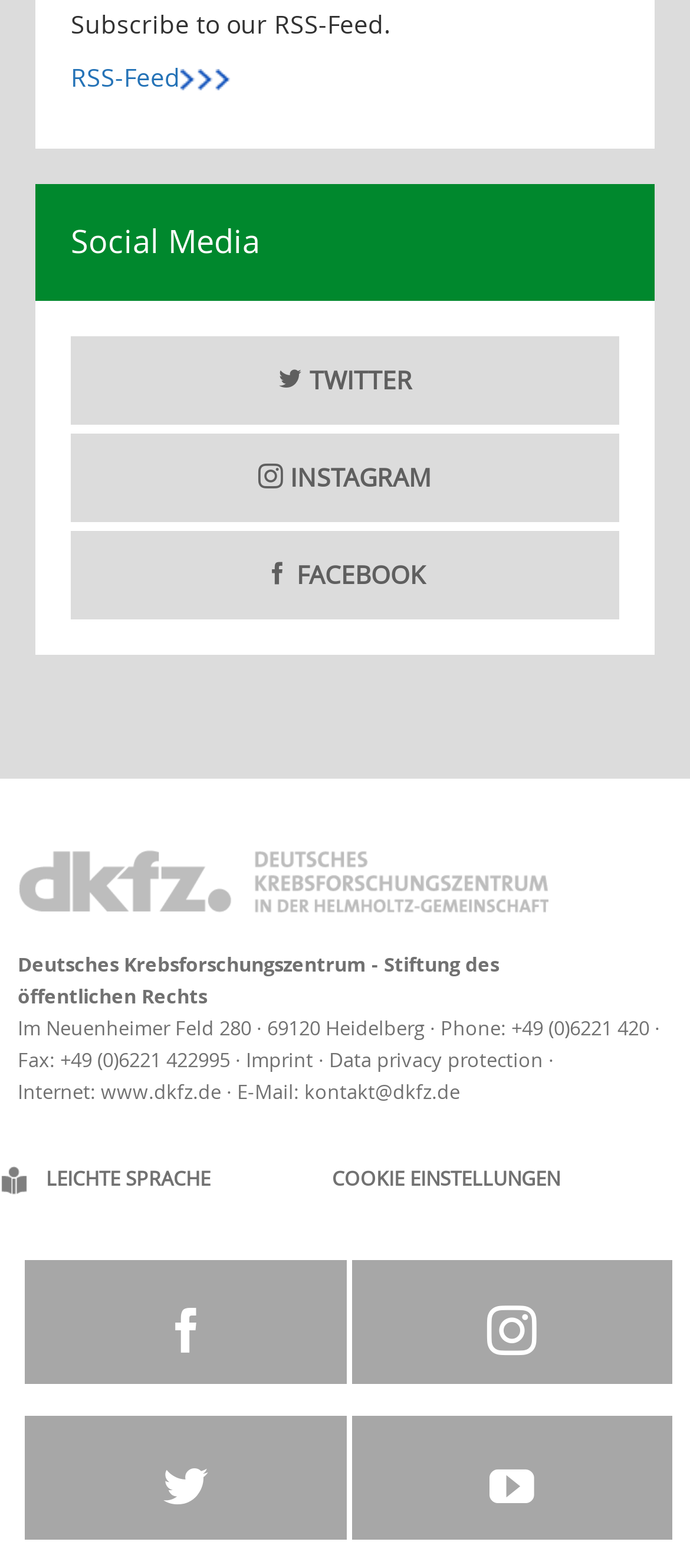Locate the bounding box coordinates of the area to click to fulfill this instruction: "Go to Facebook". The bounding box should be presented as four float numbers between 0 and 1, in the order [left, top, right, bottom].

[0.103, 0.338, 0.897, 0.395]